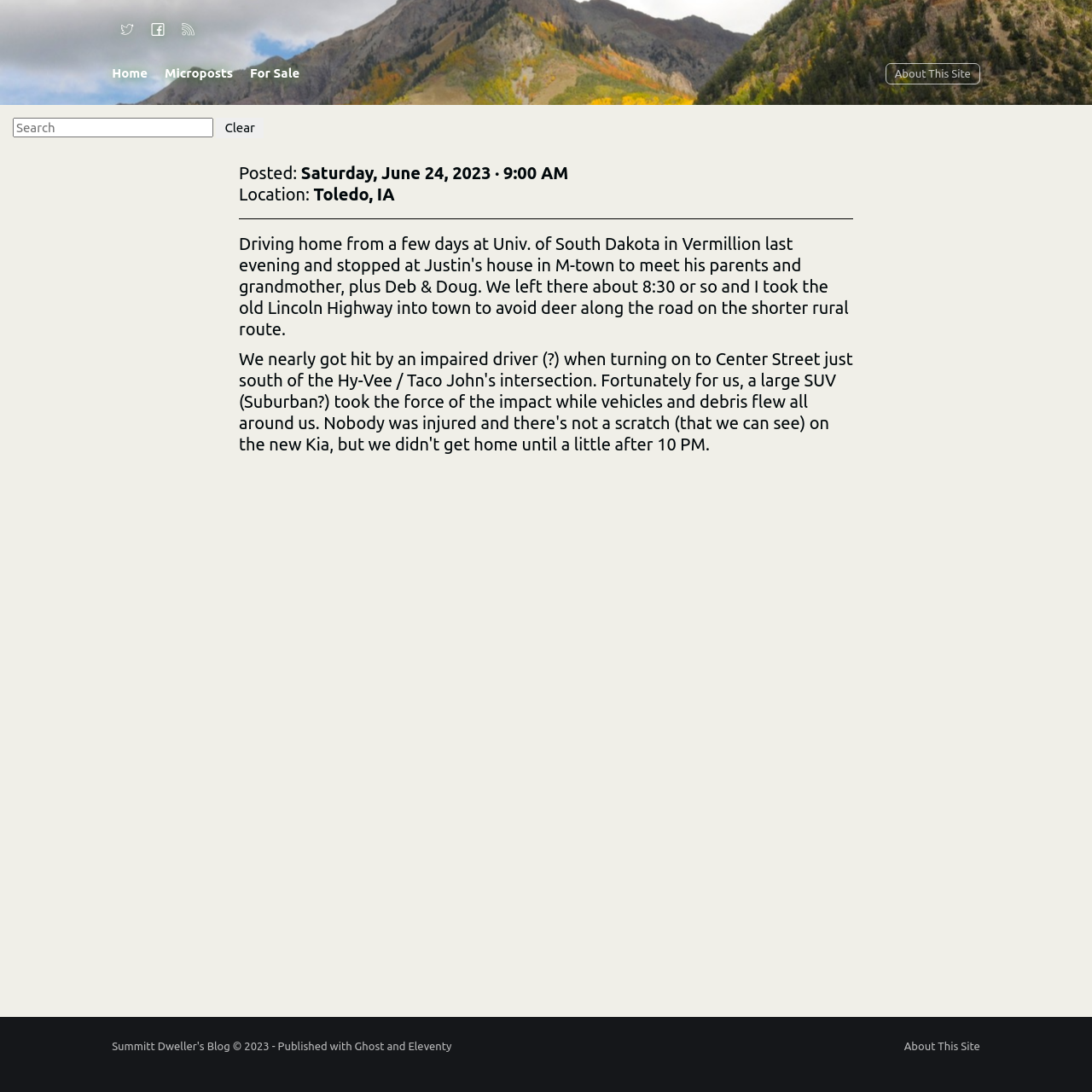What is the social media platform with a bird logo?
Look at the screenshot and respond with one word or a short phrase.

Twitter